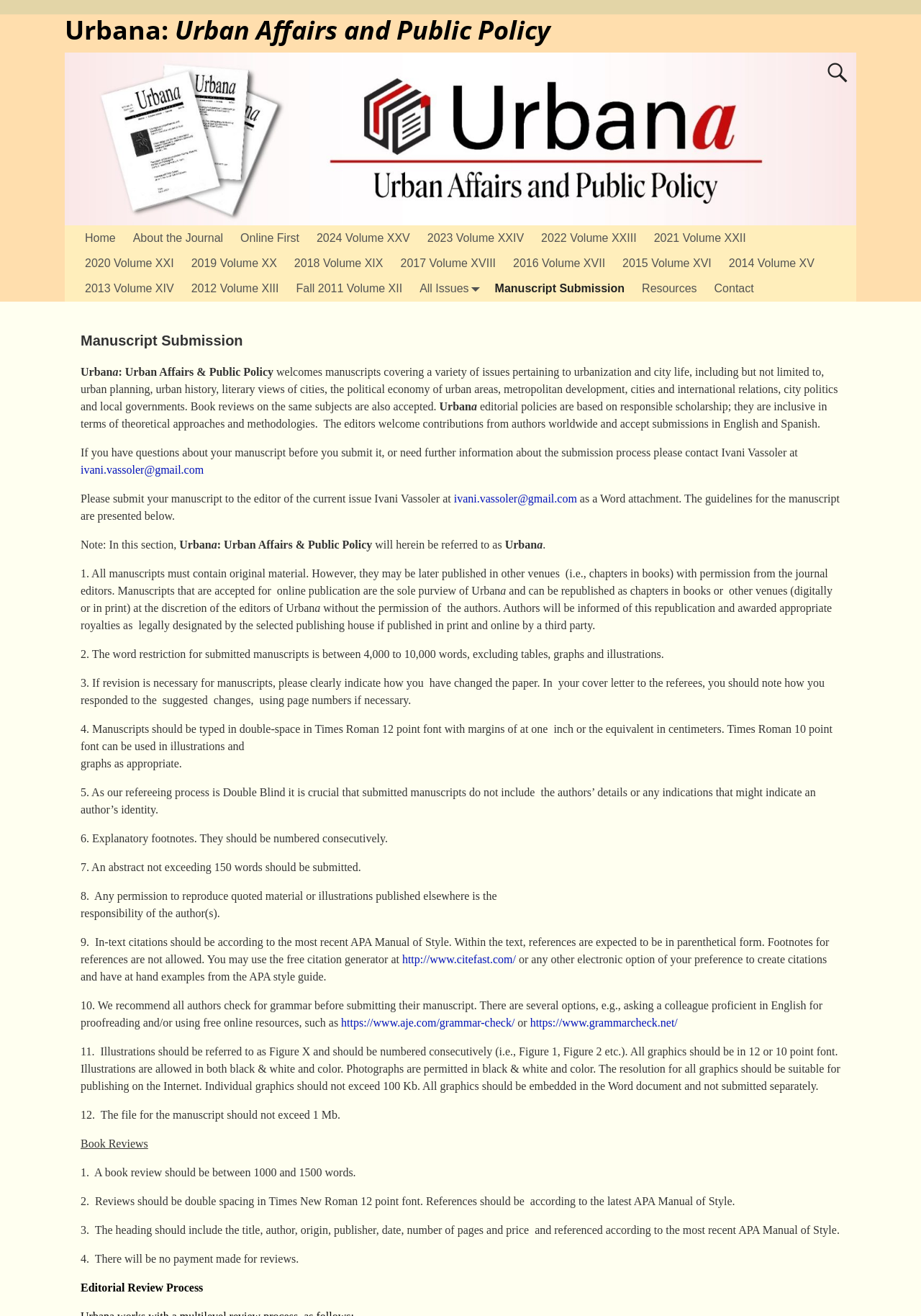Consider the image and give a detailed and elaborate answer to the question: 
What is the contact email for manuscript submission inquiries?

The contact email for manuscript submission inquiries is ivani.vassoler@gmail.com, which can be found in the section 'If you have questions about your manuscript before you submit it, or need further information about the submission process'.